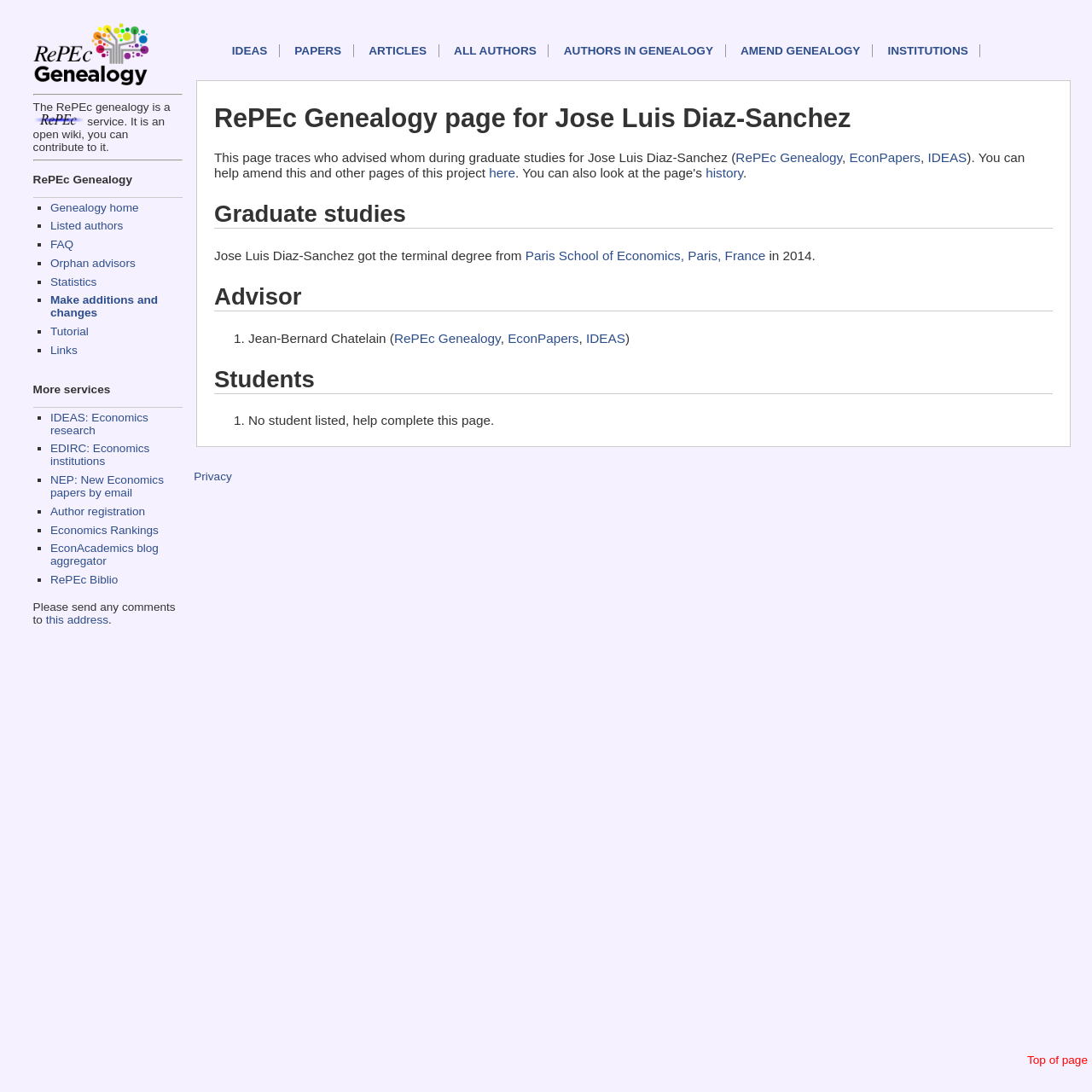What is the link at the bottom of the page that allows users to send comments? Examine the screenshot and reply using just one word or a brief phrase.

this address